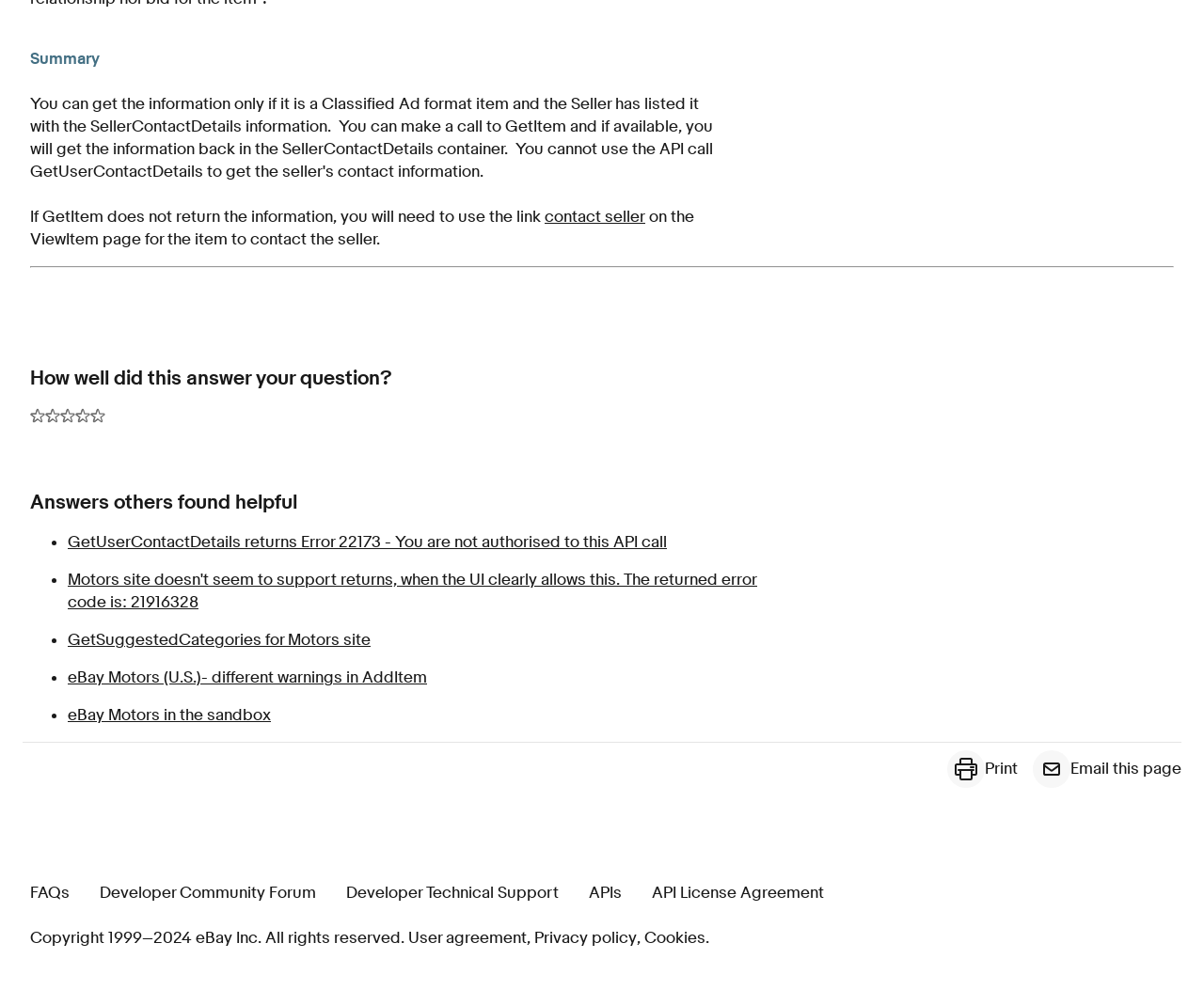Locate the bounding box of the UI element described by: "GetSuggestedCategories for Motors site" in the given webpage screenshot.

[0.056, 0.626, 0.308, 0.646]